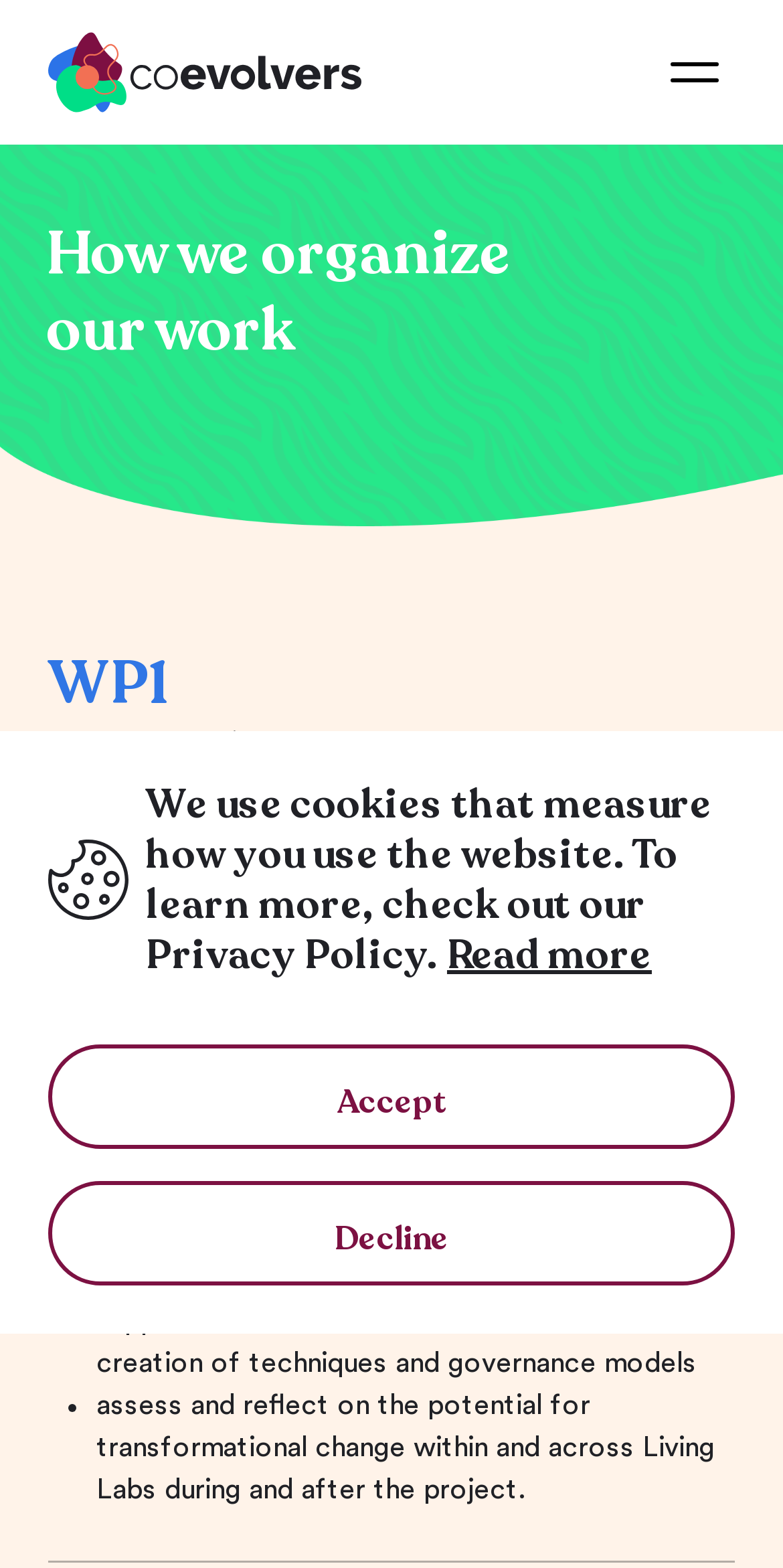Please identify the bounding box coordinates of the region to click in order to complete the task: "View the News & events page". The coordinates must be four float numbers between 0 and 1, specified as [left, top, right, bottom].

[0.062, 0.202, 0.938, 0.241]